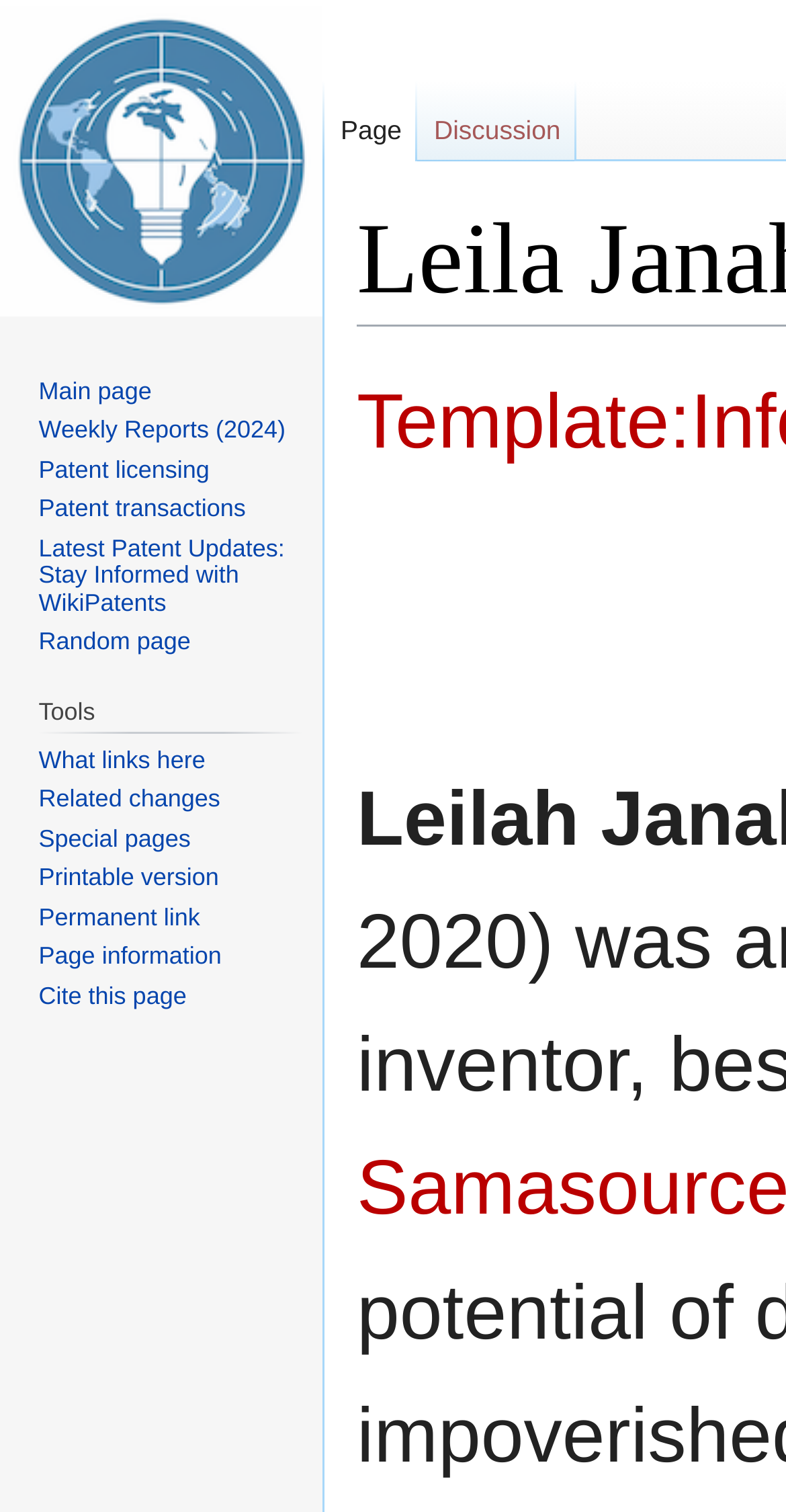Illustrate the webpage's structure and main components comprehensively.

The webpage is about Leila Janah, and it appears to be a wiki page. At the top, there are two links, "Jump to navigation" and "Jump to search", positioned side by side. Below them, there is a navigation section labeled "Namespaces" with two links, "Page" and "Discussion", placed horizontally.

On the top-left corner, there is a link "Visit the main page". To the right of this link, there is a navigation section labeled "Navigation" with six links: "Main page", "Weekly Reports (2024)", "Patent licensing", "Patent transactions", "Latest Patent Updates: Stay Informed with WikiPatents", and "Random page". These links are stacked vertically.

Below the "Navigation" section, there is another navigation section labeled "Tools" with eight links: "What links here", "Related changes", "Special pages", "Printable version", "Permanent link", "Page information", and "Cite this page". These links are also stacked vertically.

Overall, the webpage has a total of 17 links, with three navigation sections: "Namespaces", "Navigation", and "Tools". The links are organized in a hierarchical structure, with some links placed horizontally and others stacked vertically.